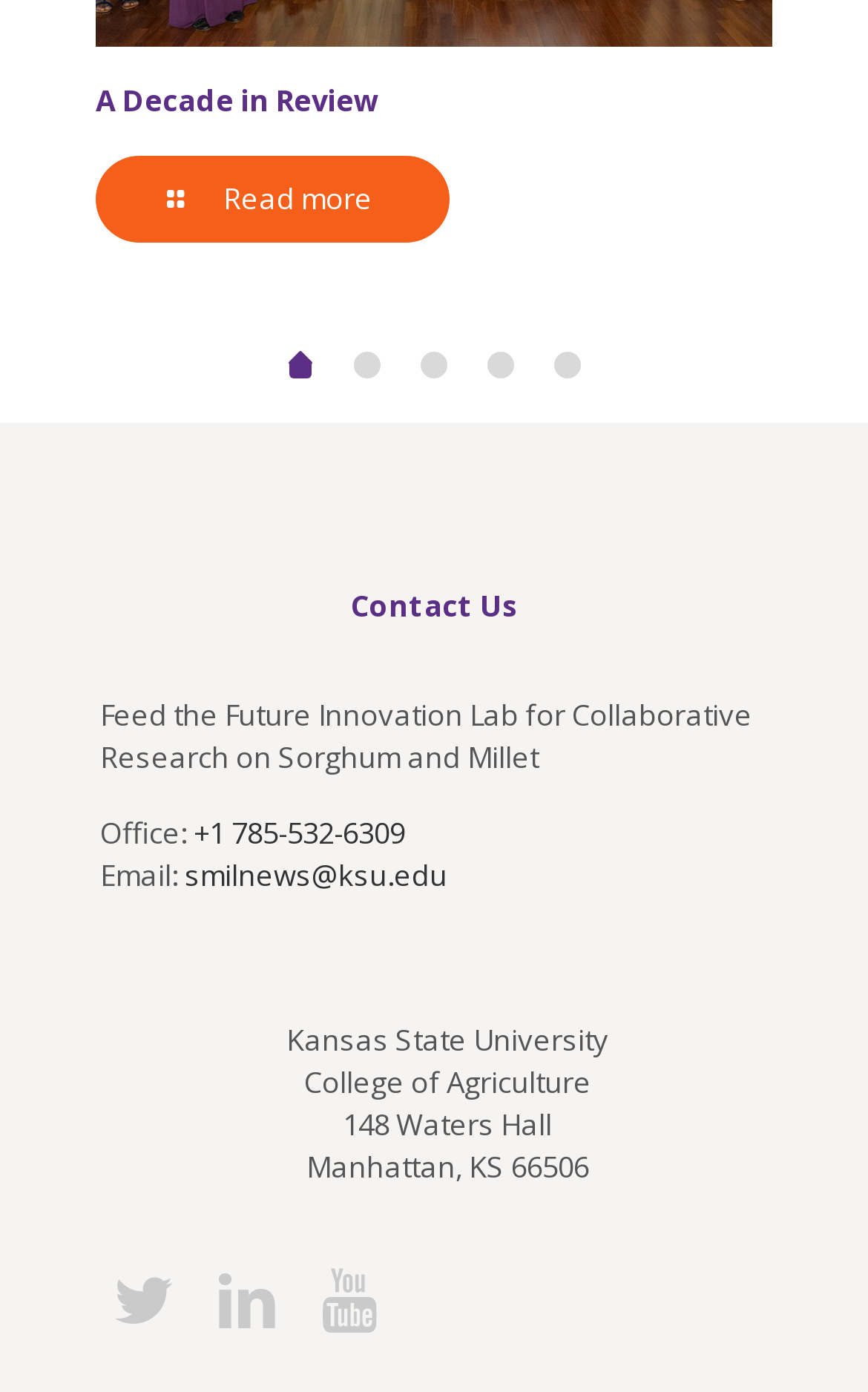Locate the bounding box coordinates of the clickable area needed to fulfill the instruction: "Contact us via phone".

[0.223, 0.583, 0.467, 0.612]